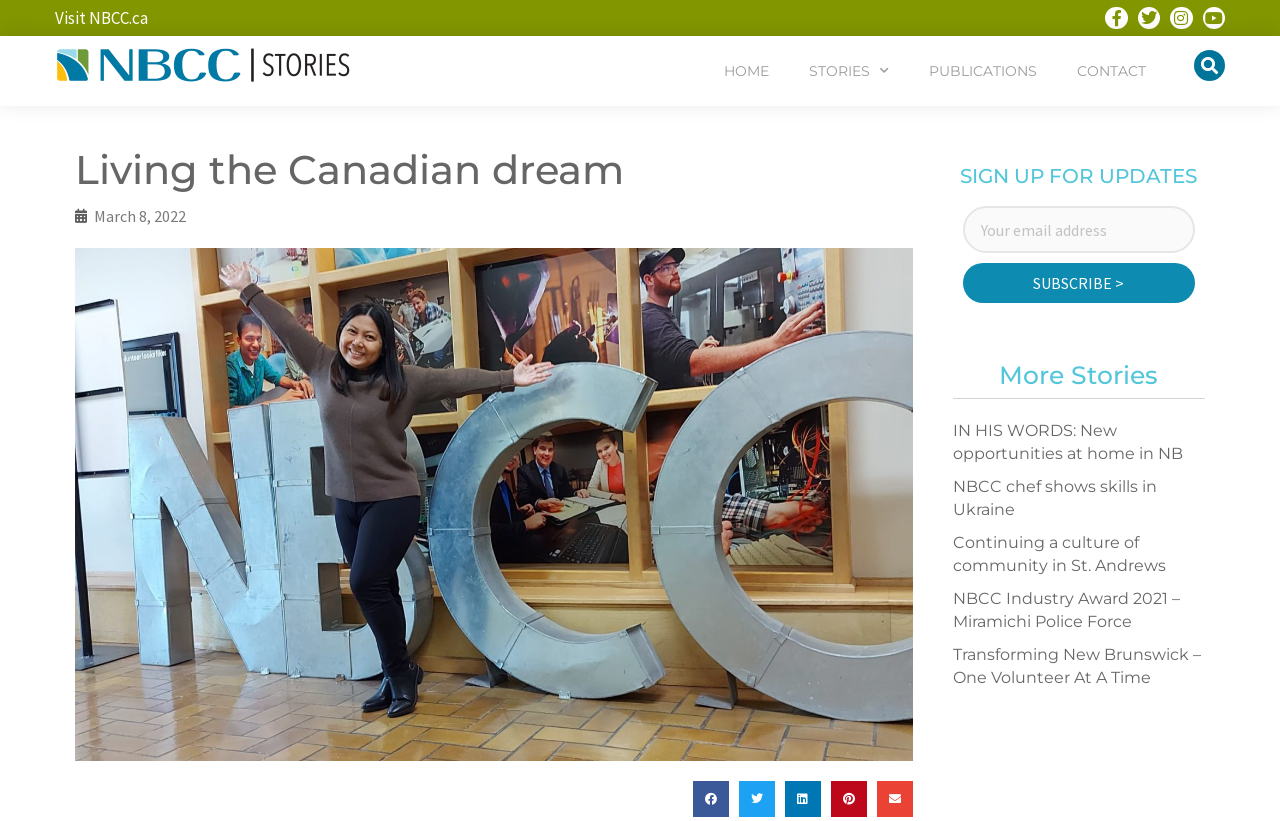Highlight the bounding box coordinates of the element that should be clicked to carry out the following instruction: "Read more about IN HIS WORDS: New opportunities at home in NB". The coordinates must be given as four float numbers ranging from 0 to 1, i.e., [left, top, right, bottom].

[0.744, 0.513, 0.924, 0.564]